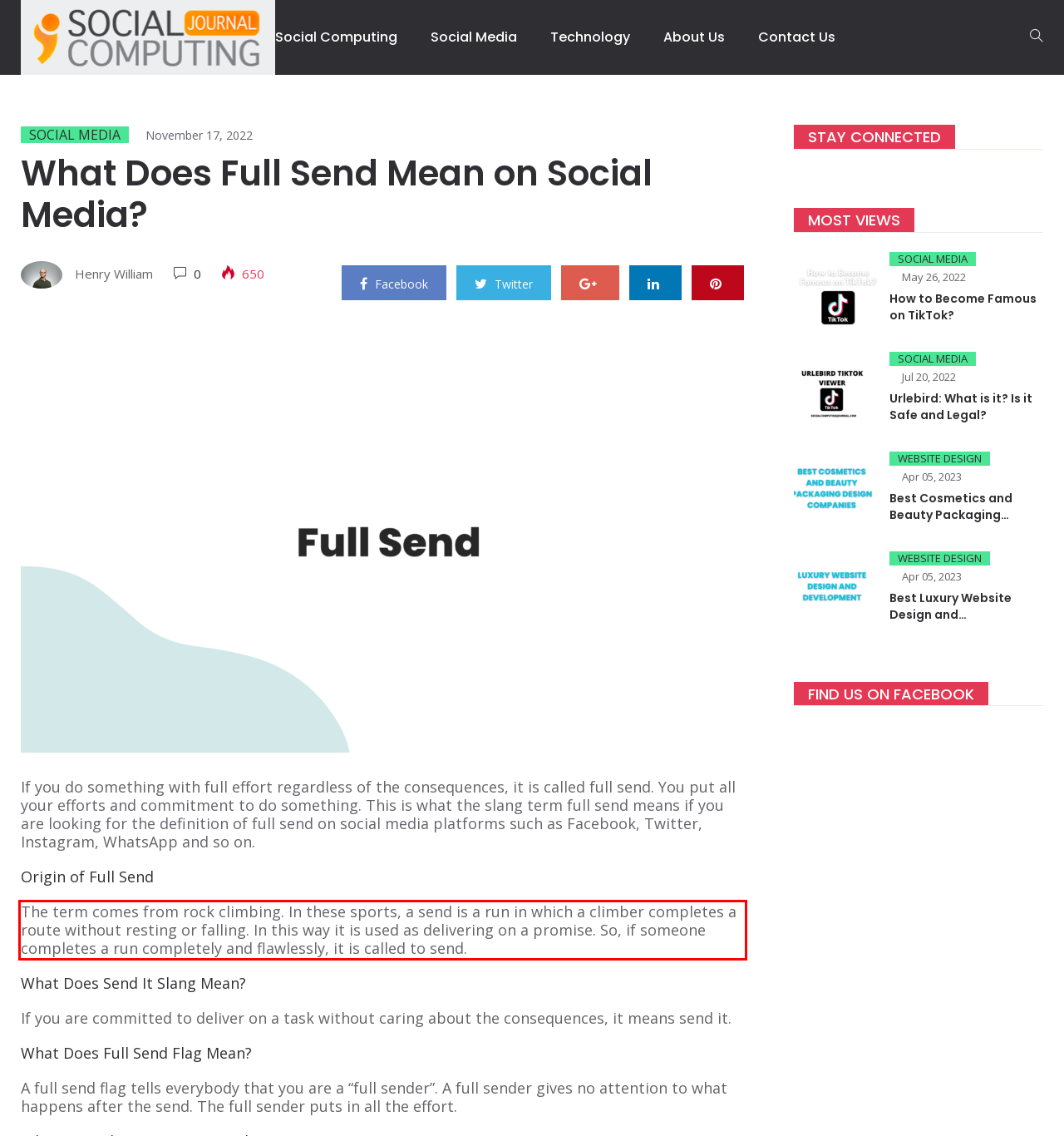You are given a screenshot with a red rectangle. Identify and extract the text within this red bounding box using OCR.

The term comes from rock climbing. In these sports, a send is a run in which a climber completes a route without resting or falling. In this way it is used as delivering on a promise. So, if someone completes a run completely and flawlessly, it is called to send.